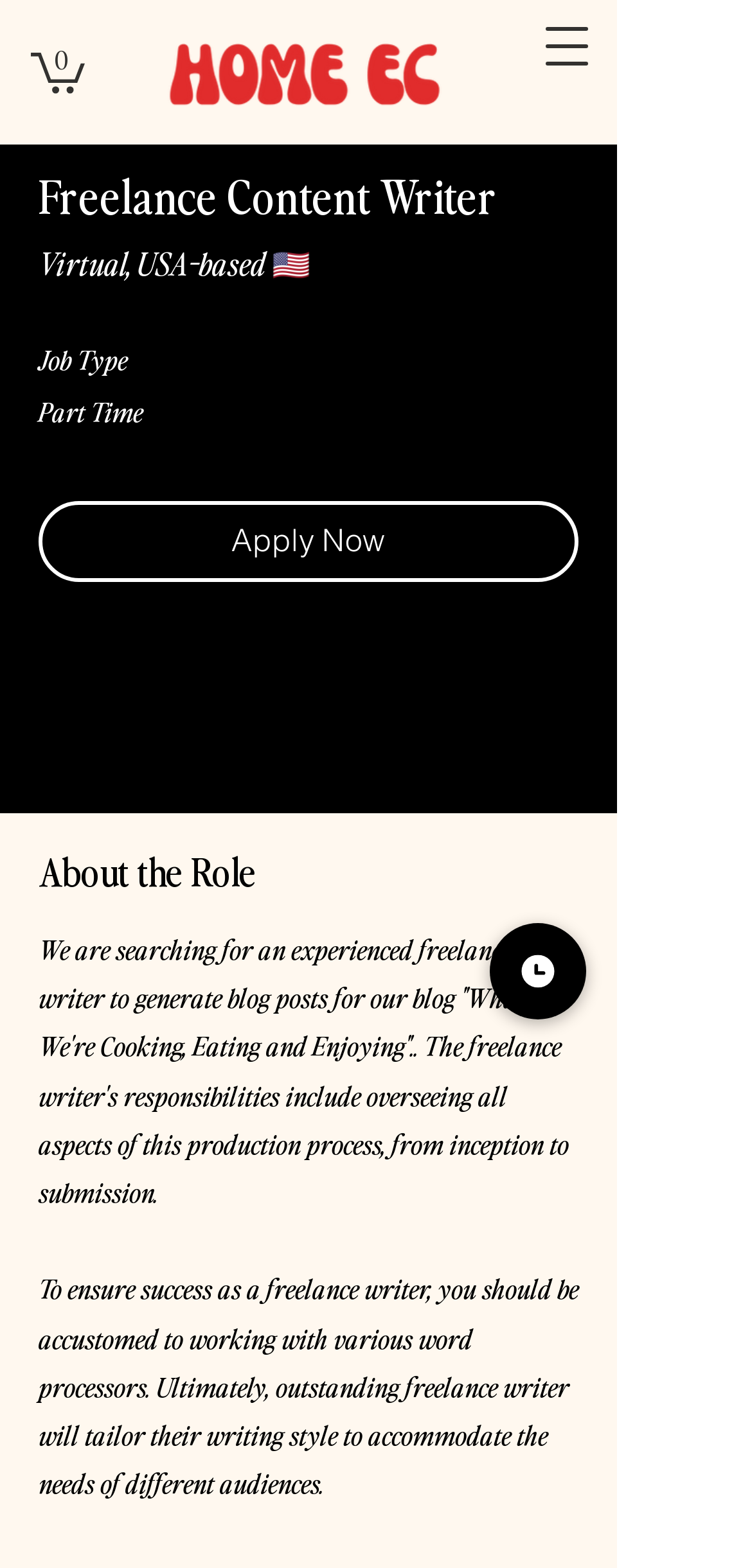Bounding box coordinates are specified in the format (top-left x, top-left y, bottom-right x, bottom-right y). All values are floating point numbers bounded between 0 and 1. Please provide the bounding box coordinate of the region this sentence describes: Book a Class

[0.651, 0.589, 0.779, 0.65]